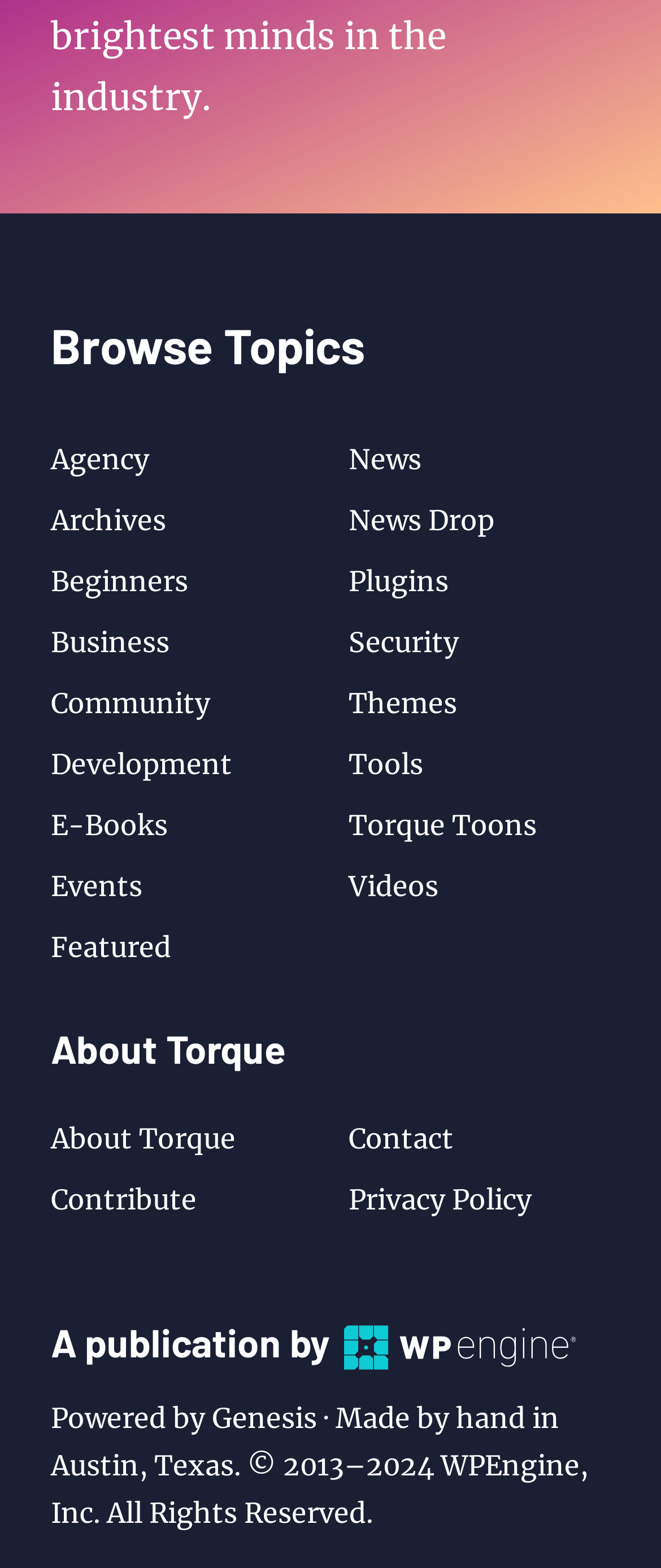Determine the bounding box coordinates of the UI element described below. Use the format (top-left x, top-left y, bottom-right x, bottom-right y) with floating point numbers between 0 and 1: Privacy Policy

[0.527, 0.754, 0.829, 0.776]